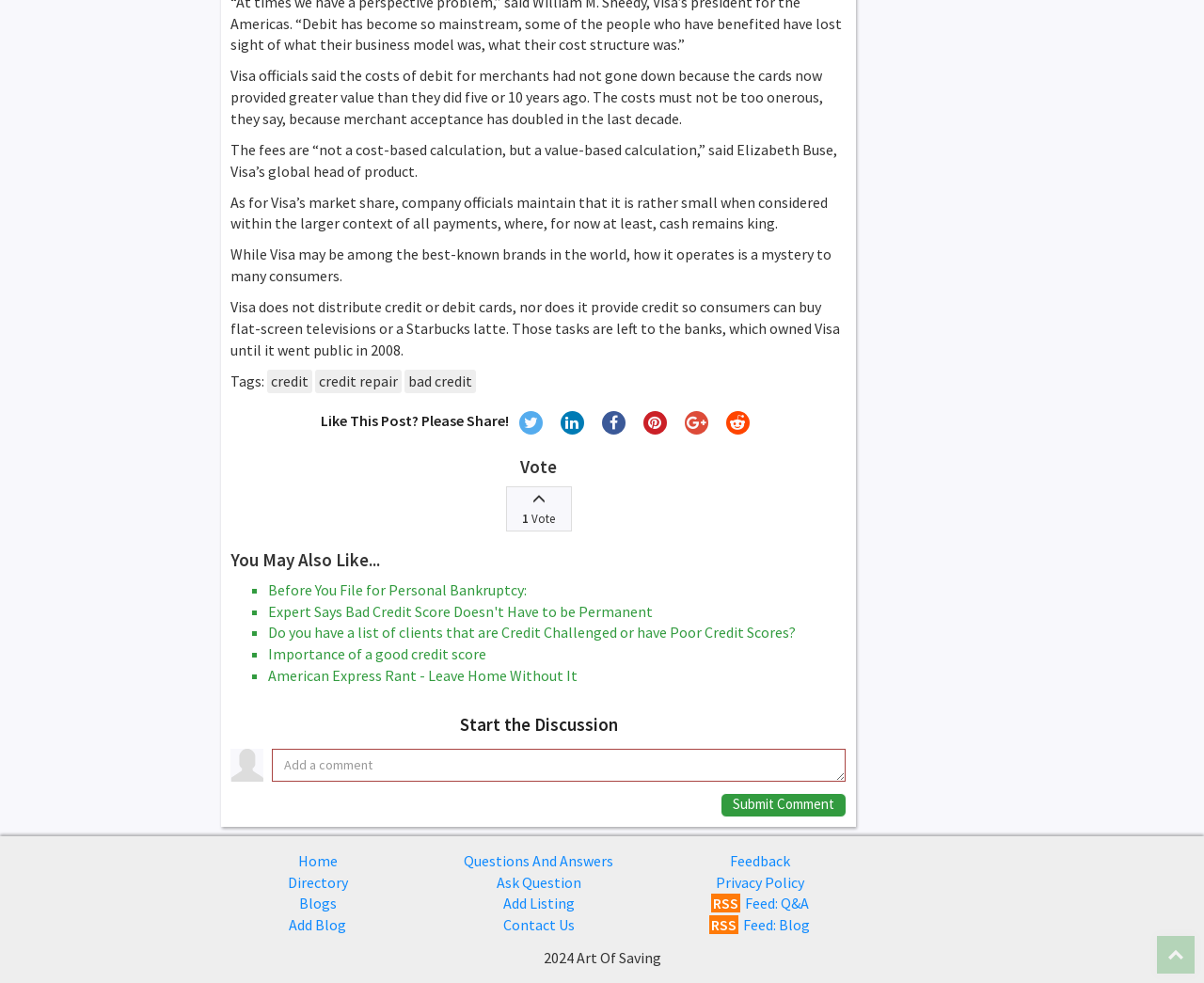Give a short answer to this question using one word or a phrase:
How many social media buttons are there?

6